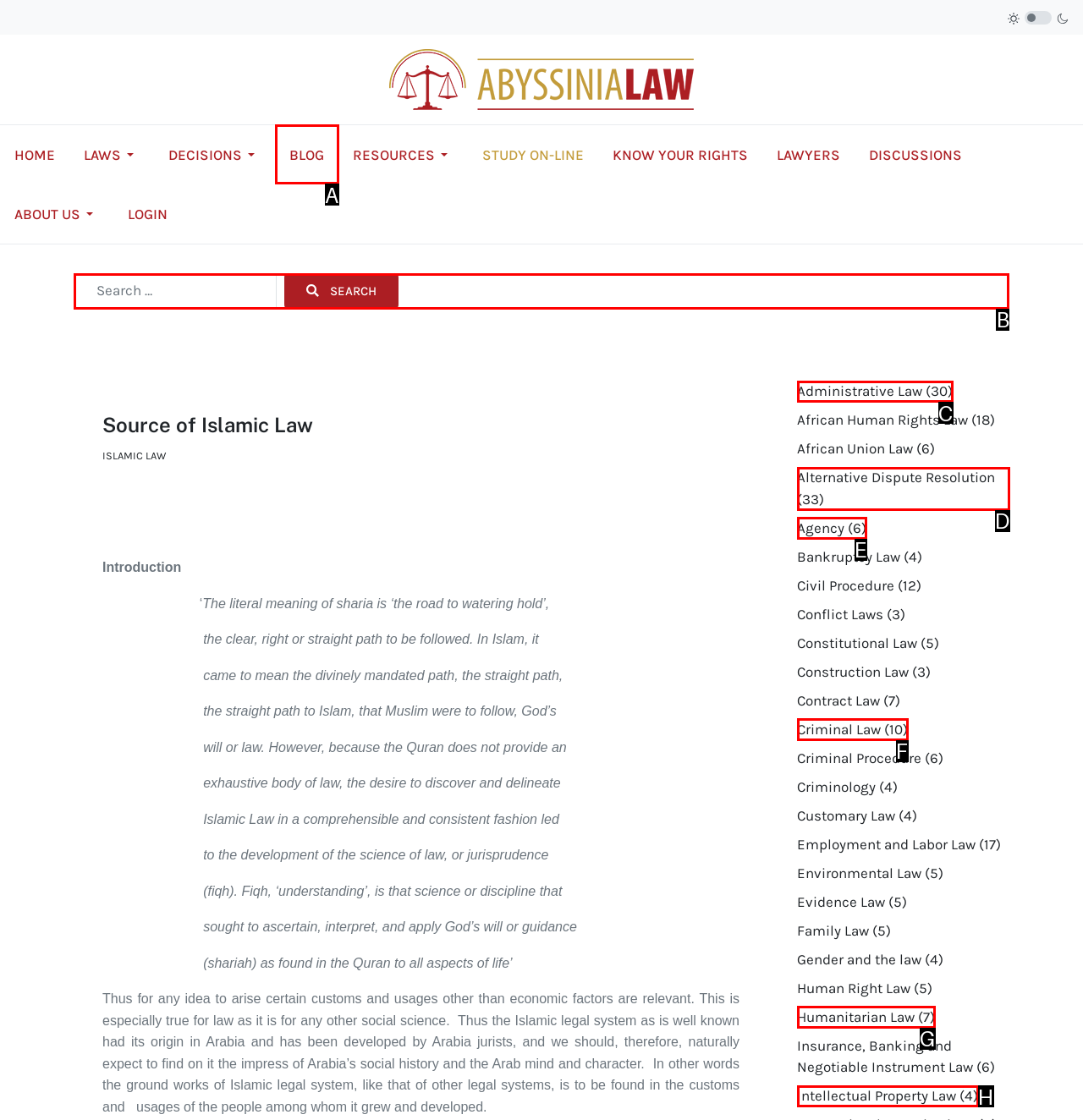Select the correct UI element to click for this task: Search for a term.
Answer using the letter from the provided options.

B